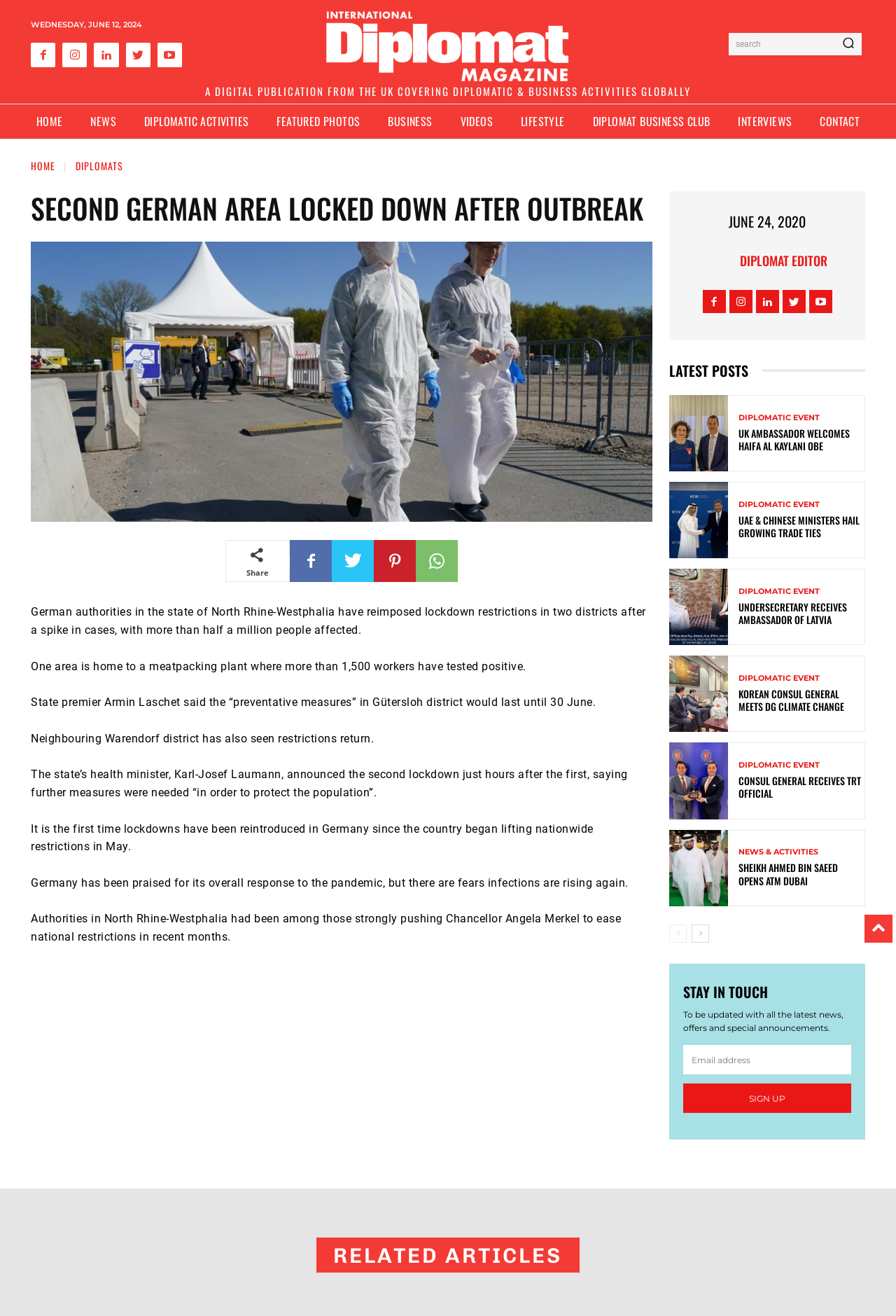What is the purpose of the search bar?
Refer to the screenshot and deliver a thorough answer to the question presented.

The search bar is located at the top right corner of the webpage, and it allows users to search for specific content within the website.